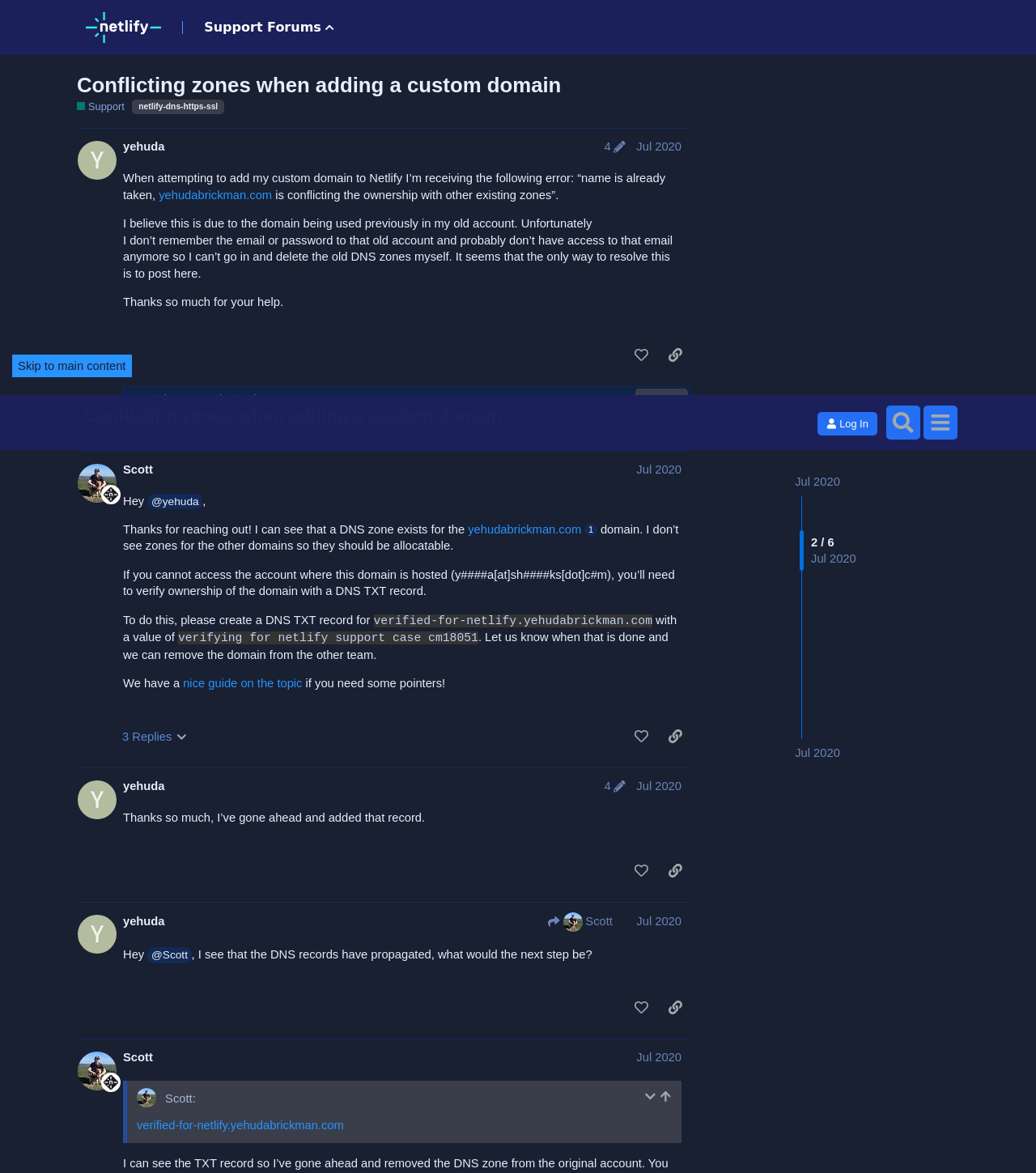Show the bounding box coordinates of the region that should be clicked to follow the instruction: "Search in the forum."

[0.856, 0.009, 0.888, 0.038]